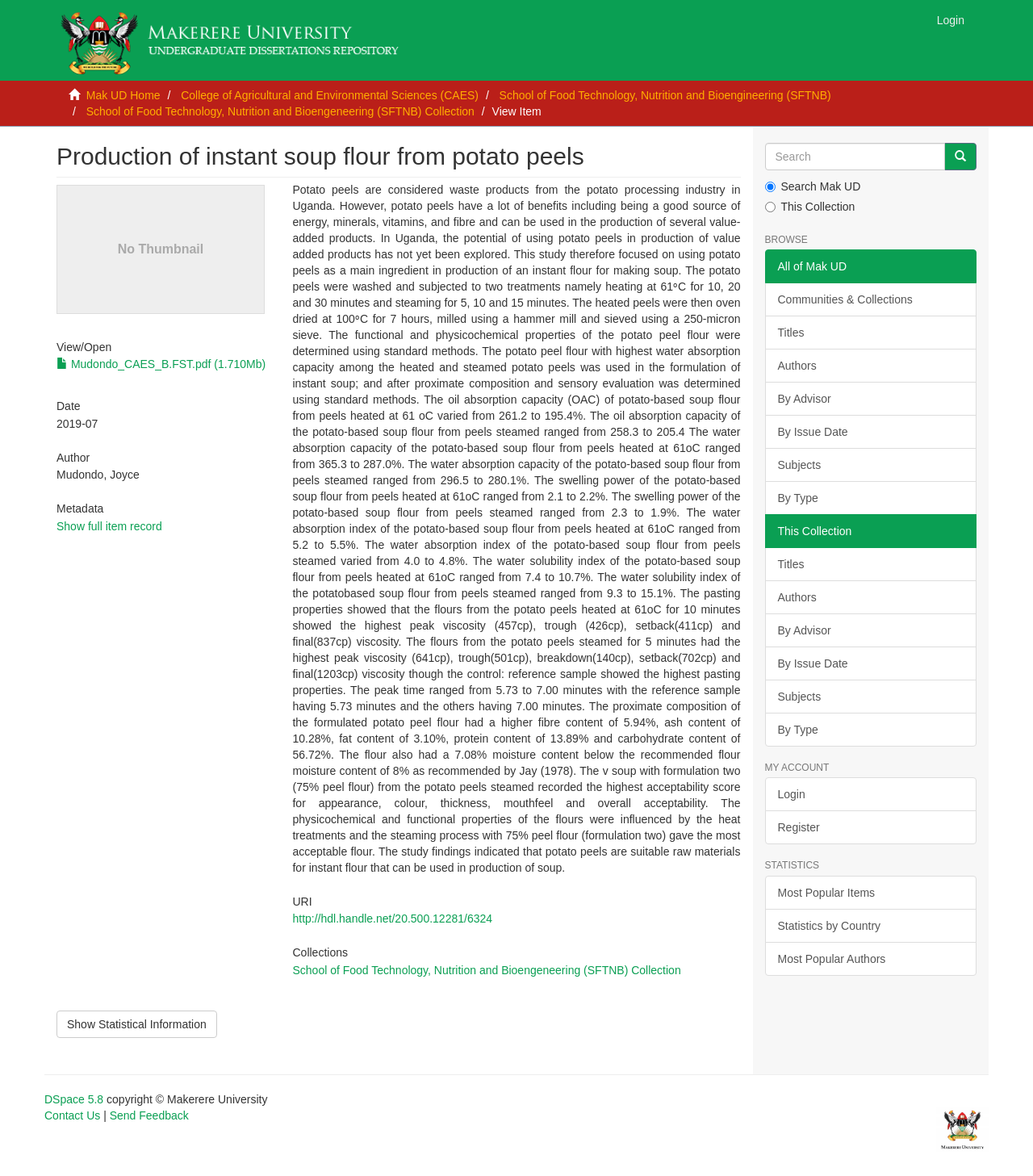Provide a thorough description of the webpage you see.

This webpage is about the production of instant soup flour from potato peels. At the top, there is a heading with the title "Production of instant soup flour from potato peels" and a link to "Login" at the top right corner. Below the heading, there are several links to different sections of the website, including "Mak UD Home", "College of Agricultural and Environmental Sciences (CAES)", and "School of Food Technology, Nutrition and Bioengineering (SFTNB)".

On the left side of the page, there is an image with a caption "No Thumbnail [100%x160]" and a heading "View/ Open" below it. Next to the image, there is a link to a PDF file "Mudondo_CAES_B.FST.pdf" with a size of 1.710Mb. Below the link, there are several headings and static texts providing information about the date, author, and metadata of the document.

The main content of the page is a long text describing the study on using potato peels to produce instant soup flour. The text is divided into several sections, including the introduction, methodology, results, and discussion. The study found that potato peels are a suitable raw material for producing instant flour that can be used to make soup.

On the right side of the page, there is a search box with a button "Go" and several radio buttons to select the search scope. Below the search box, there are several links to browse different sections of the website, including "Communities & Collections", "Titles", "Authors", and "Subjects". There are also links to "MY ACCOUNT" and "STATISTICS" sections.

At the bottom of the page, there is a footer section with links to "DSpace 5.8", "Contact Us", and "Send Feedback". There is also a copyright notice and a link to "Atmire NV" with a small image.